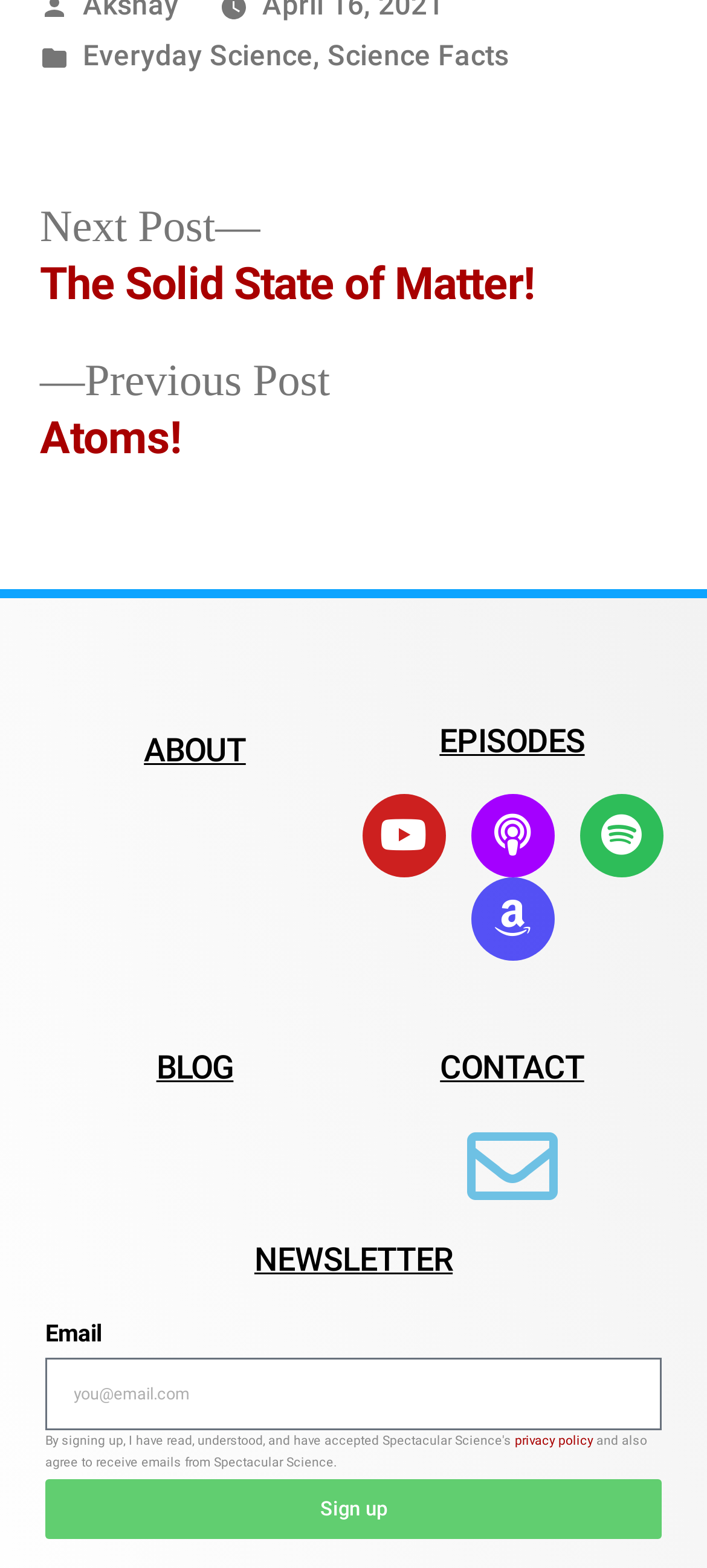Identify the bounding box coordinates of the clickable region to carry out the given instruction: "Visit Netherhall House".

None